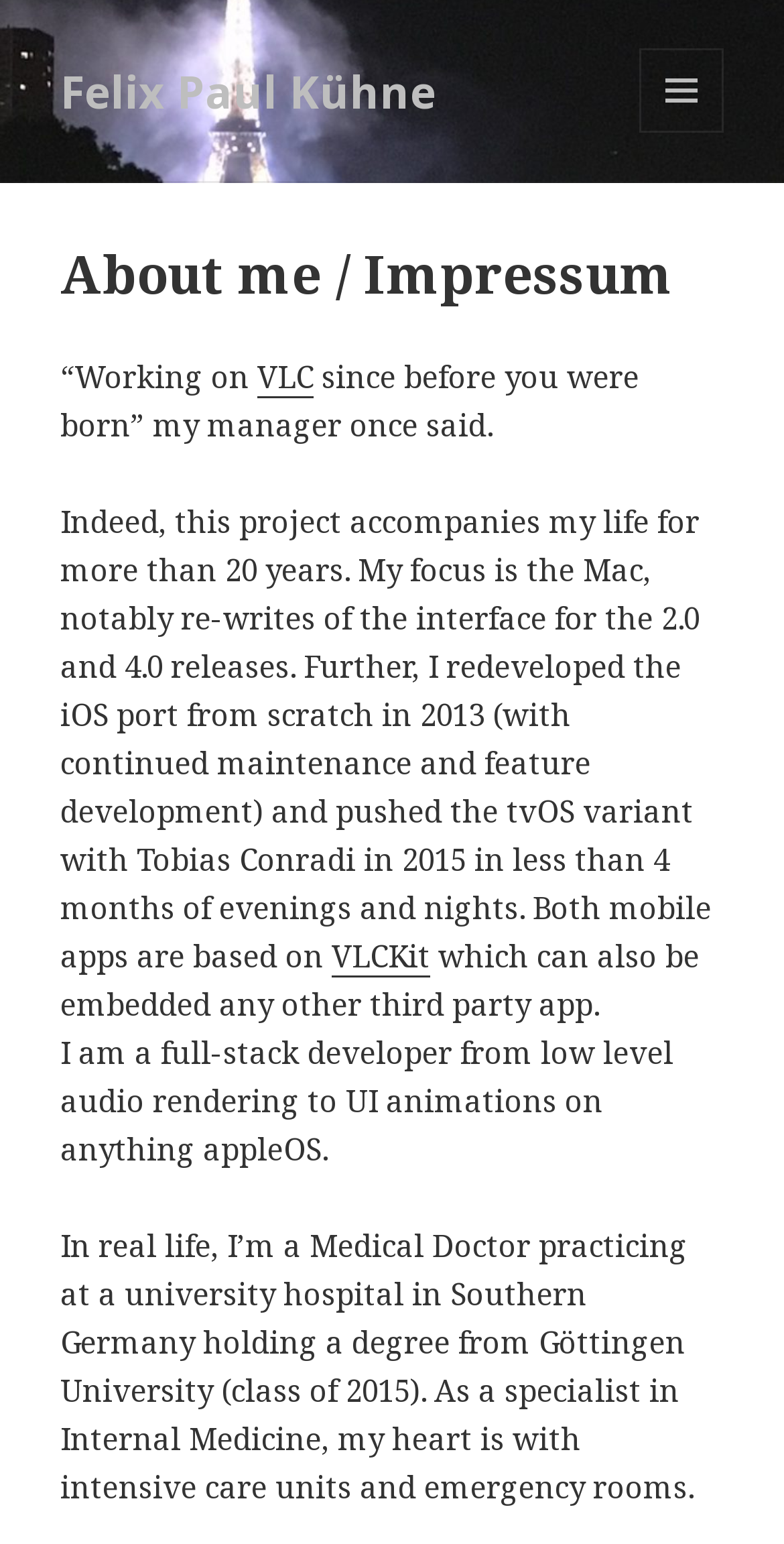From the screenshot, find the bounding box of the UI element matching this description: "Menu and widgets". Supply the bounding box coordinates in the form [left, top, right, bottom], each a float between 0 and 1.

[0.815, 0.031, 0.923, 0.086]